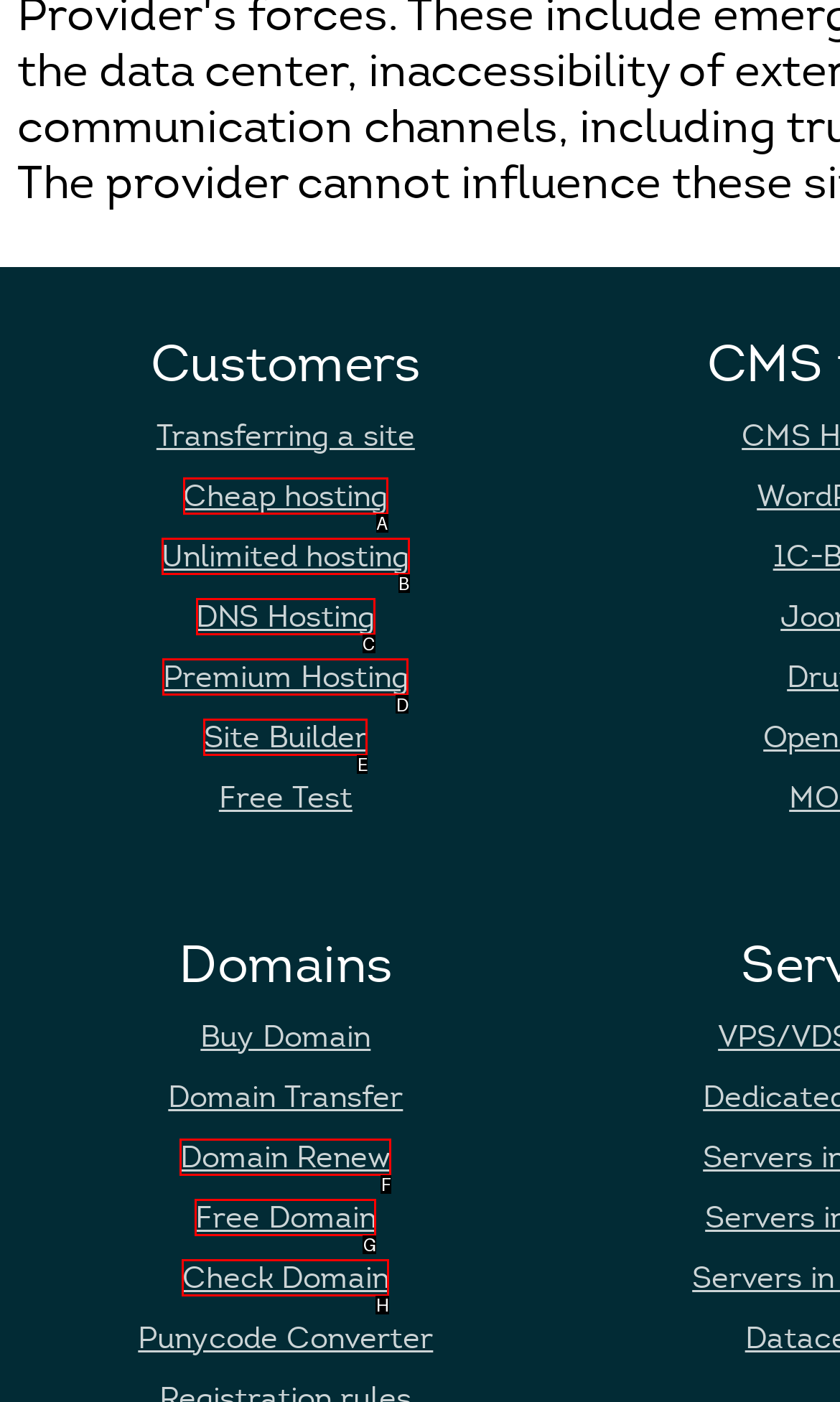Point out which UI element to click to complete this task: Check out Premium Hosting
Answer with the letter corresponding to the right option from the available choices.

D